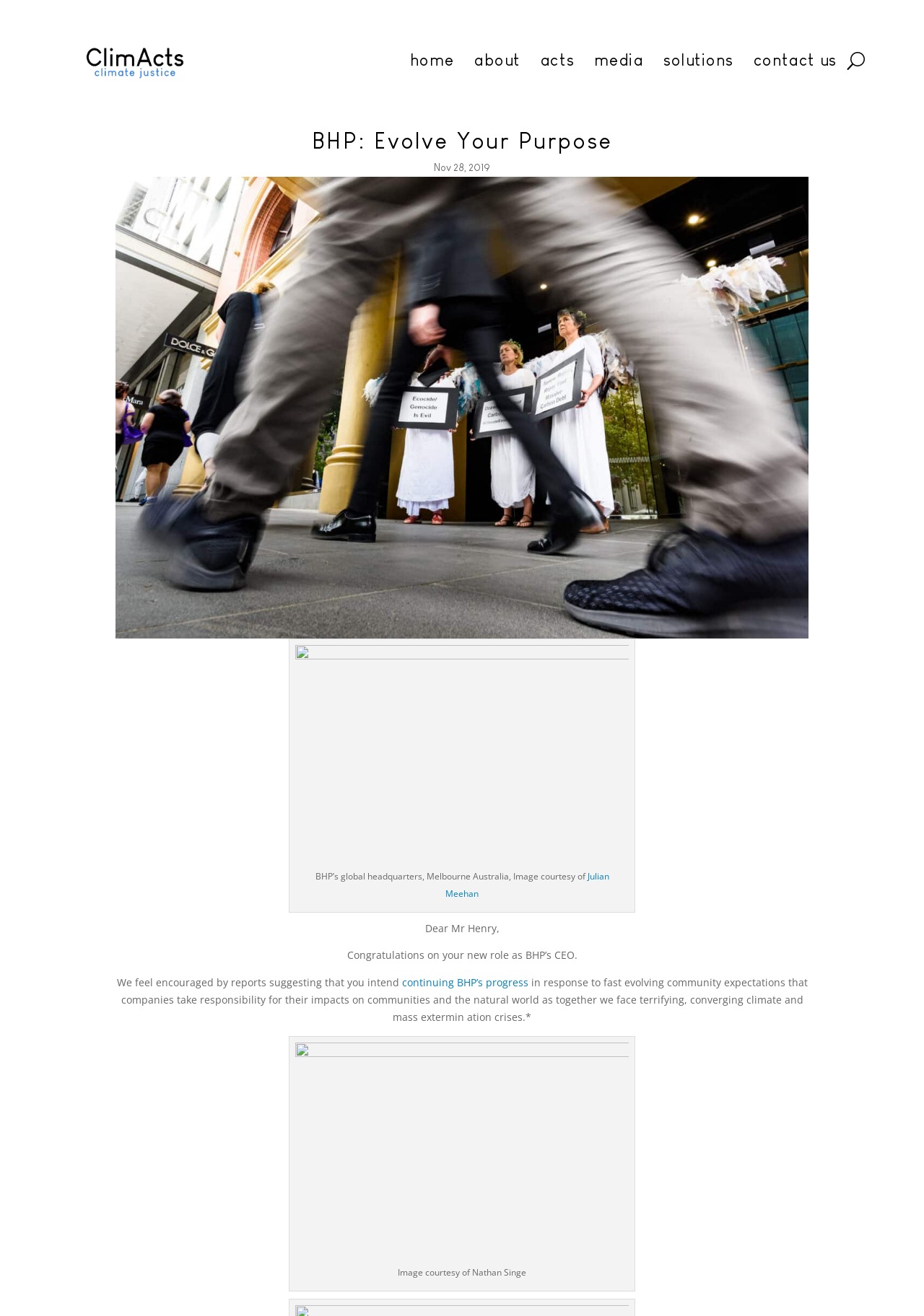Refer to the element description solutions and identify the corresponding bounding box in the screenshot. Format the coordinates as (top-left x, top-left y, bottom-right x, bottom-right y) with values in the range of 0 to 1.

[0.718, 0.013, 0.794, 0.079]